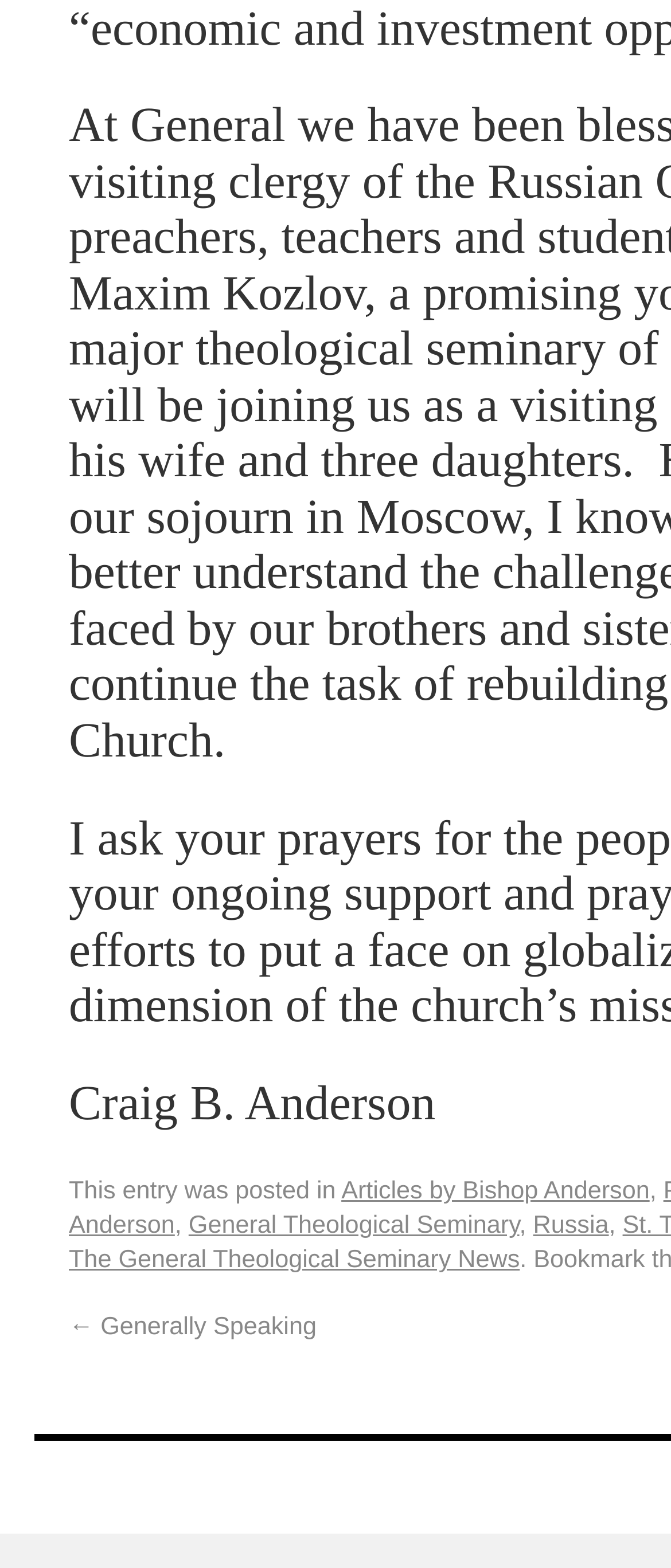Who is the author of the article?
Based on the image, give a one-word or short phrase answer.

Craig B. Anderson